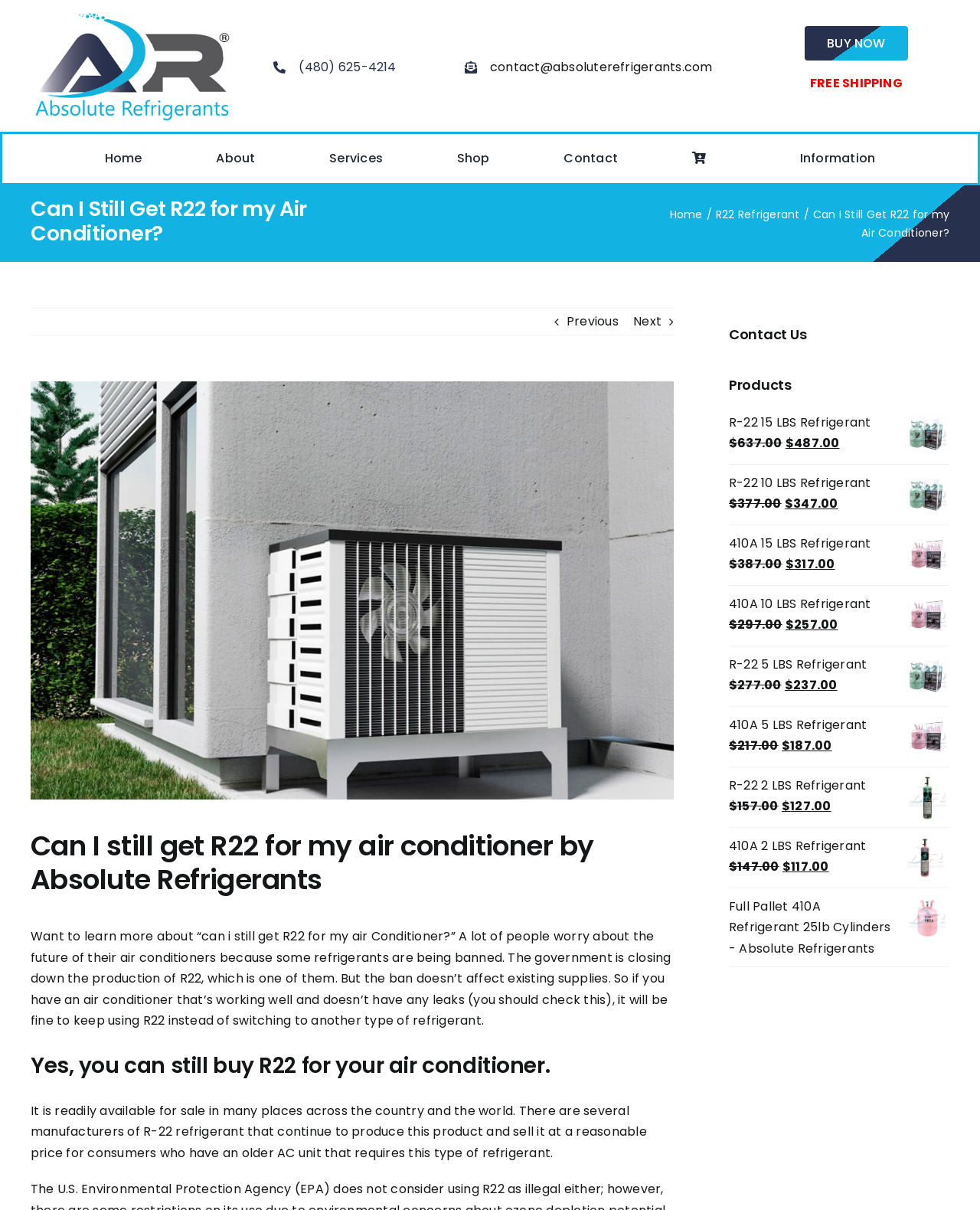Can you give a comprehensive explanation to the question given the content of the image?
What is the price of R-22 15 LBS Refrigerant?

I found the price by looking at the product list section, where I saw a link with the text 'R-22 15 LBS Refrigerant' and a static text with the original price and current price, which is $487.00.